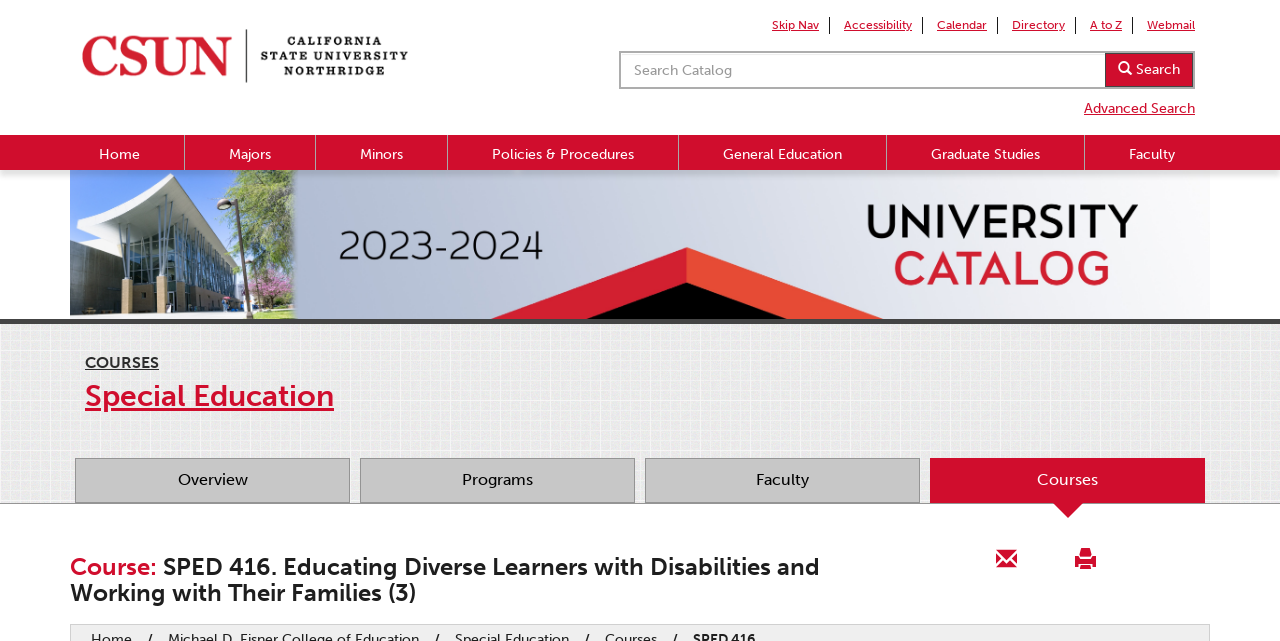Determine the bounding box coordinates for the clickable element required to fulfill the instruction: "Explore the 'Entertainment' category". Provide the coordinates as four float numbers between 0 and 1, i.e., [left, top, right, bottom].

None